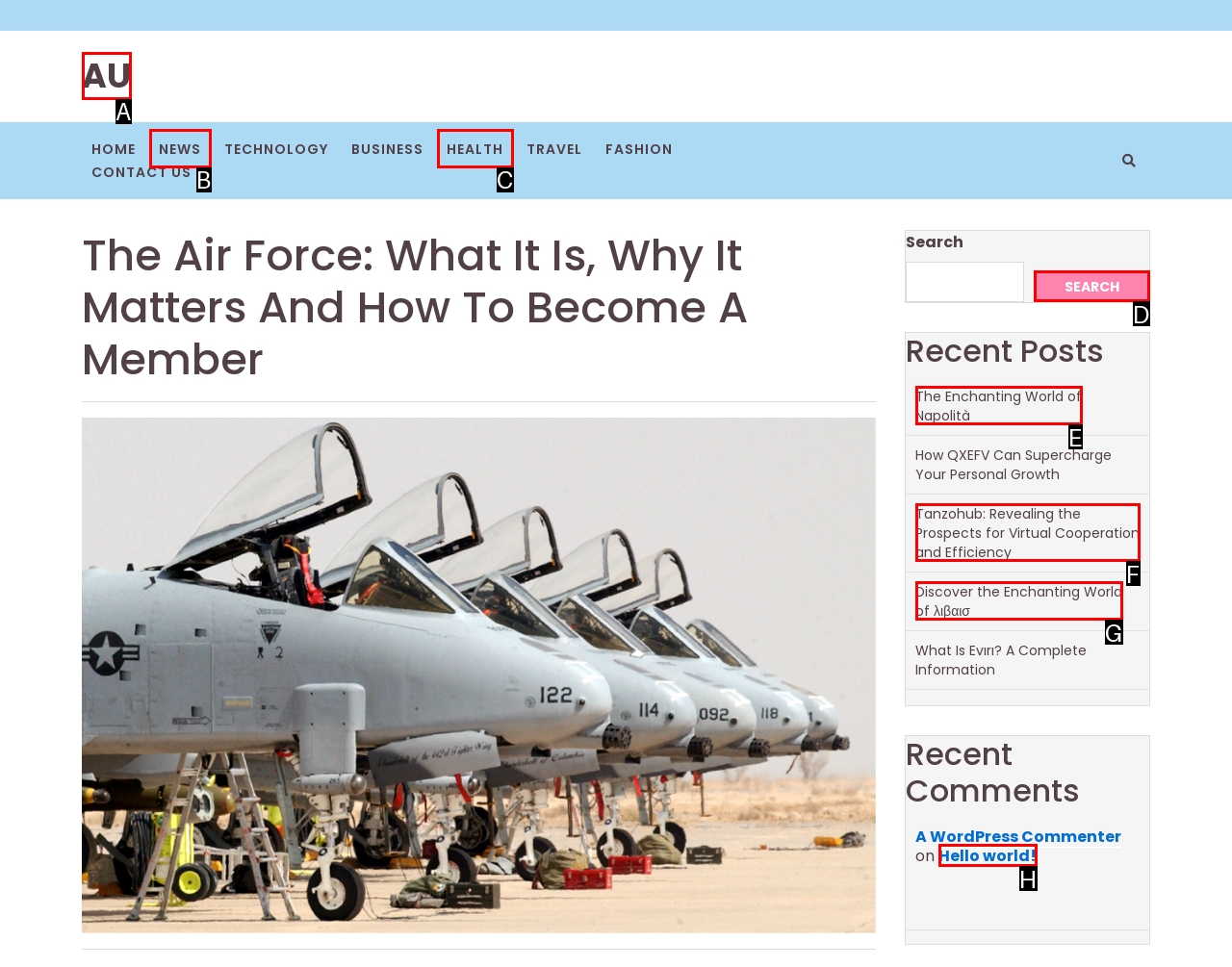Based on the description: Search
Select the letter of the corresponding UI element from the choices provided.

D